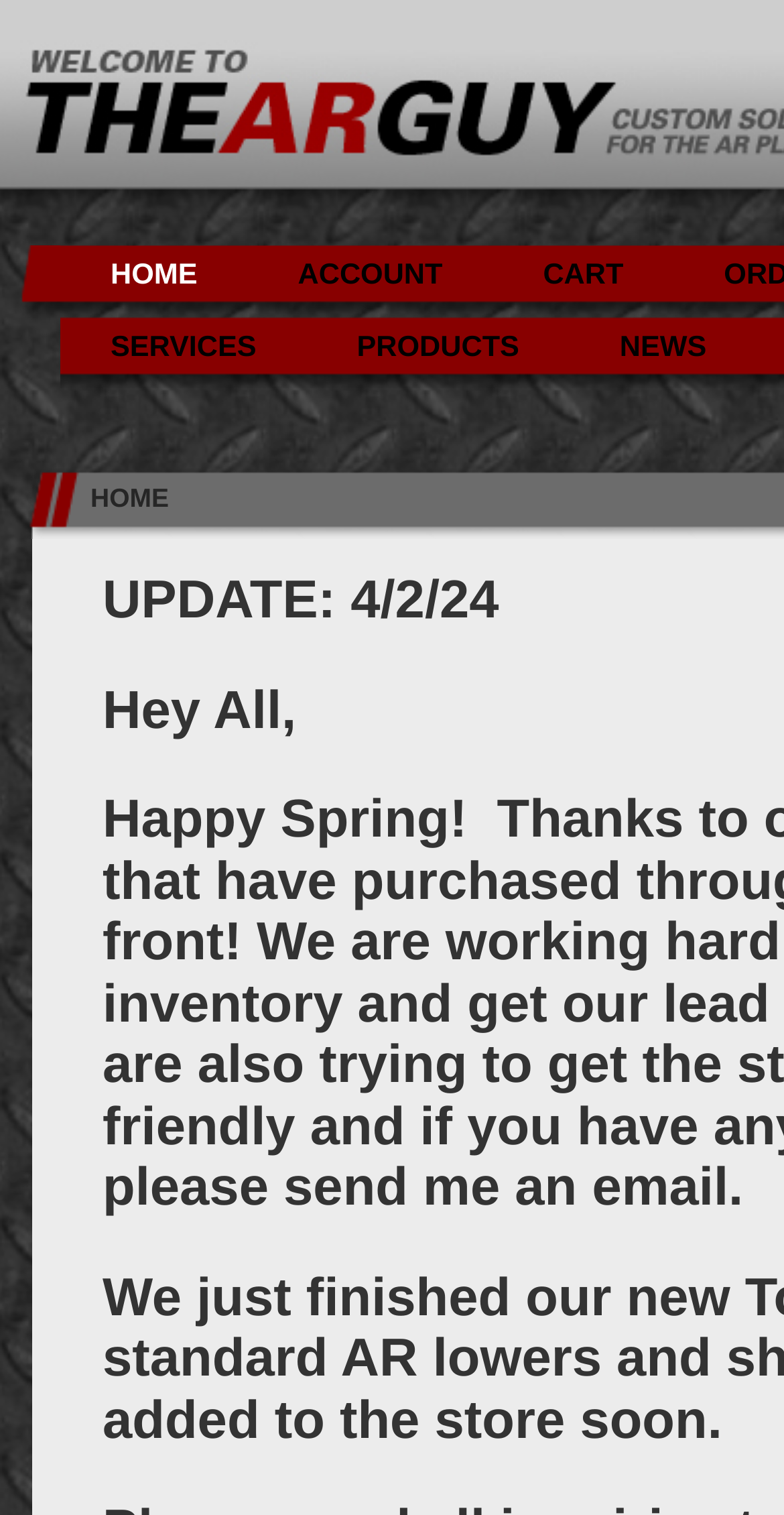Use a single word or phrase to answer this question: 
How many menu items are there?

6